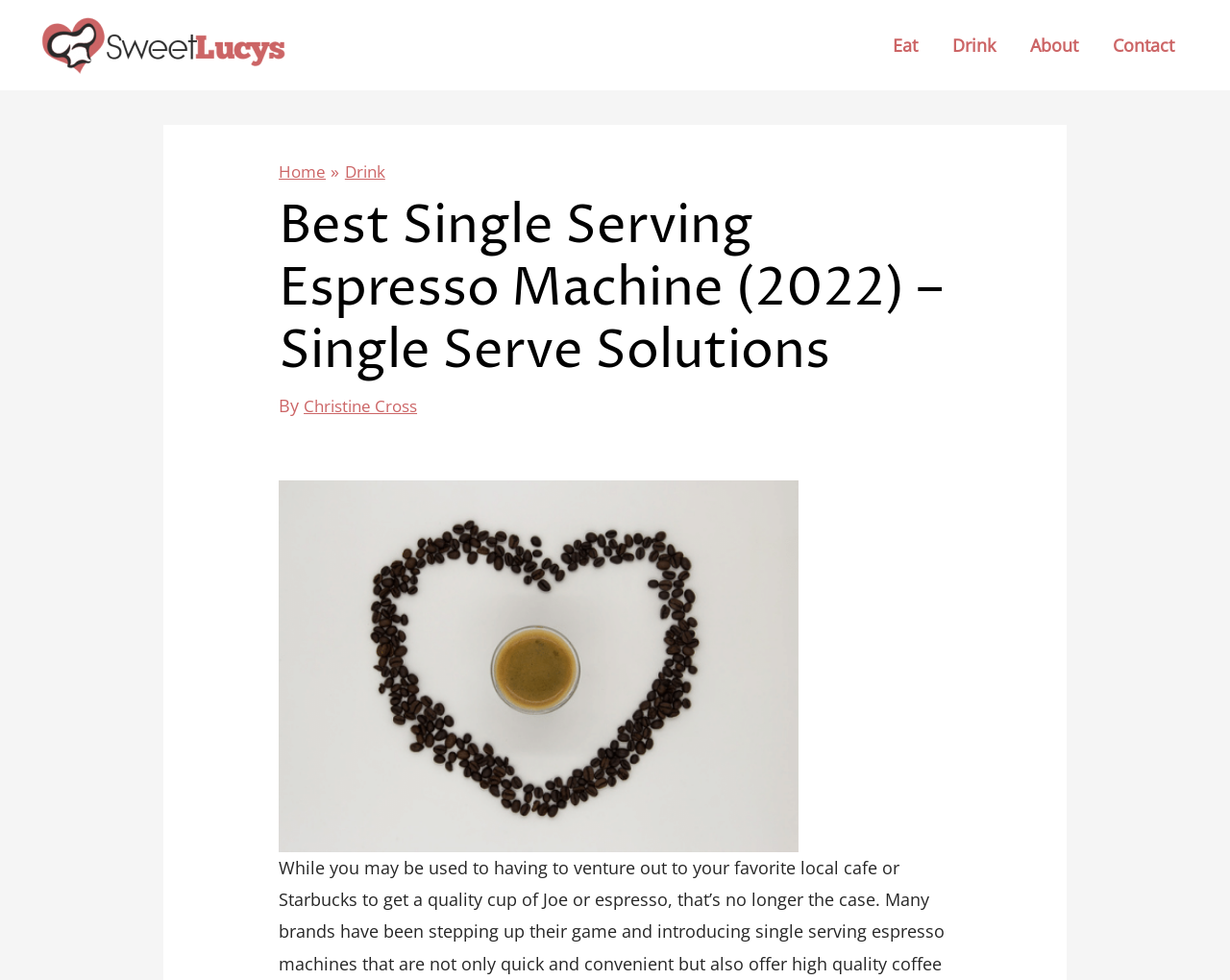Please locate the bounding box coordinates of the region I need to click to follow this instruction: "click the Sweet Lucys link".

[0.031, 0.034, 0.234, 0.057]